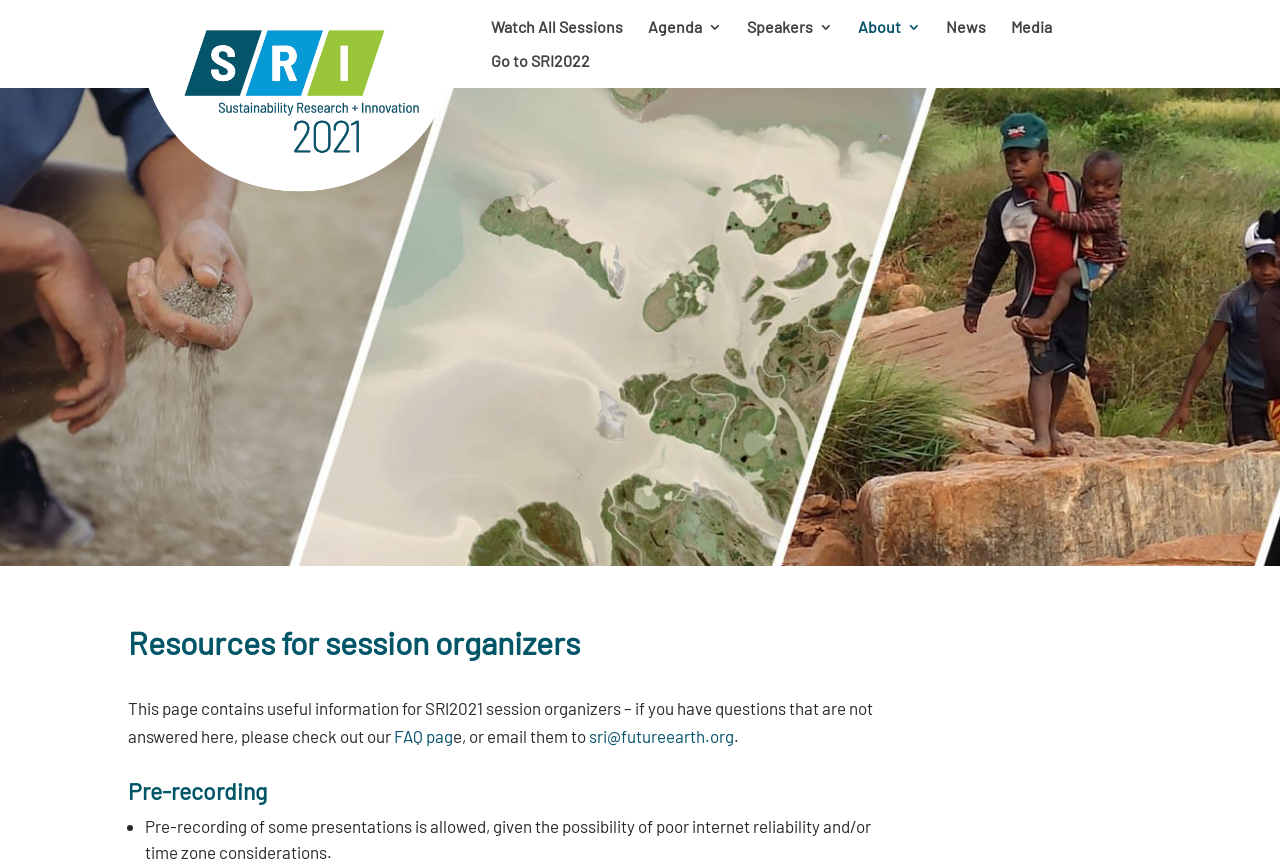Determine the bounding box coordinates of the section to be clicked to follow the instruction: "Check FAQ page". The coordinates should be given as four float numbers between 0 and 1, formatted as [left, top, right, bottom].

[0.308, 0.841, 0.354, 0.864]